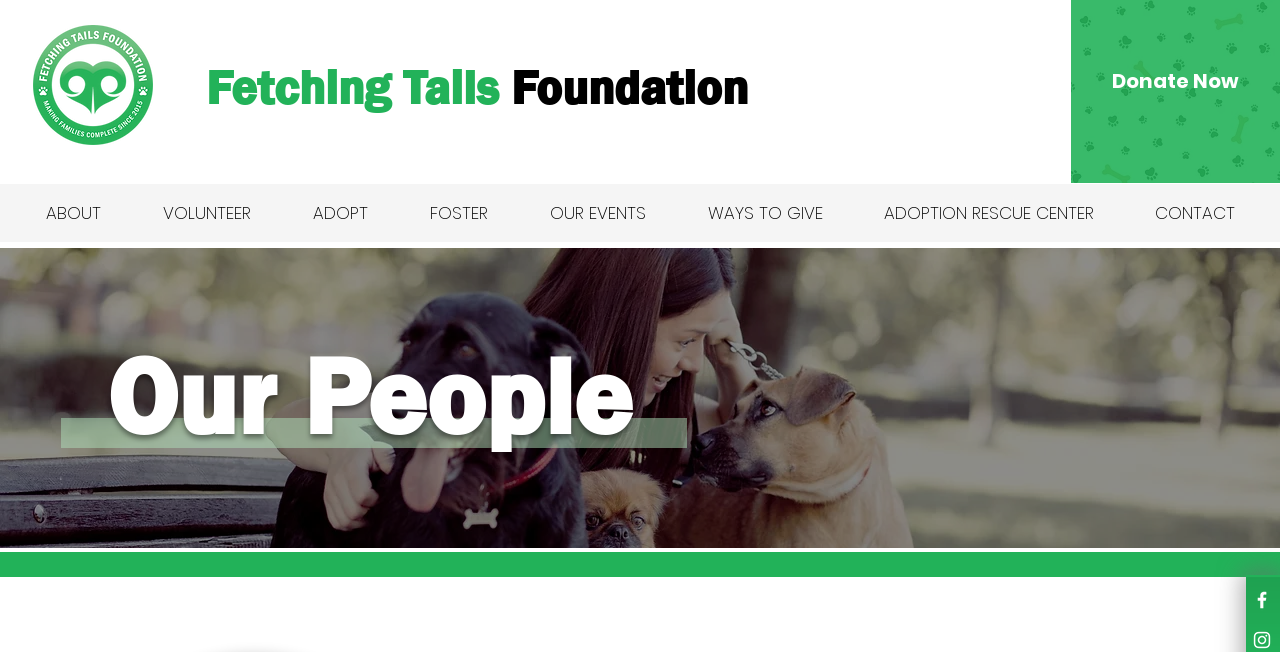Please specify the bounding box coordinates of the clickable region to carry out the following instruction: "Go to the ABOUT page". The coordinates should be four float numbers between 0 and 1, in the format [left, top, right, bottom].

[0.012, 0.296, 0.103, 0.357]